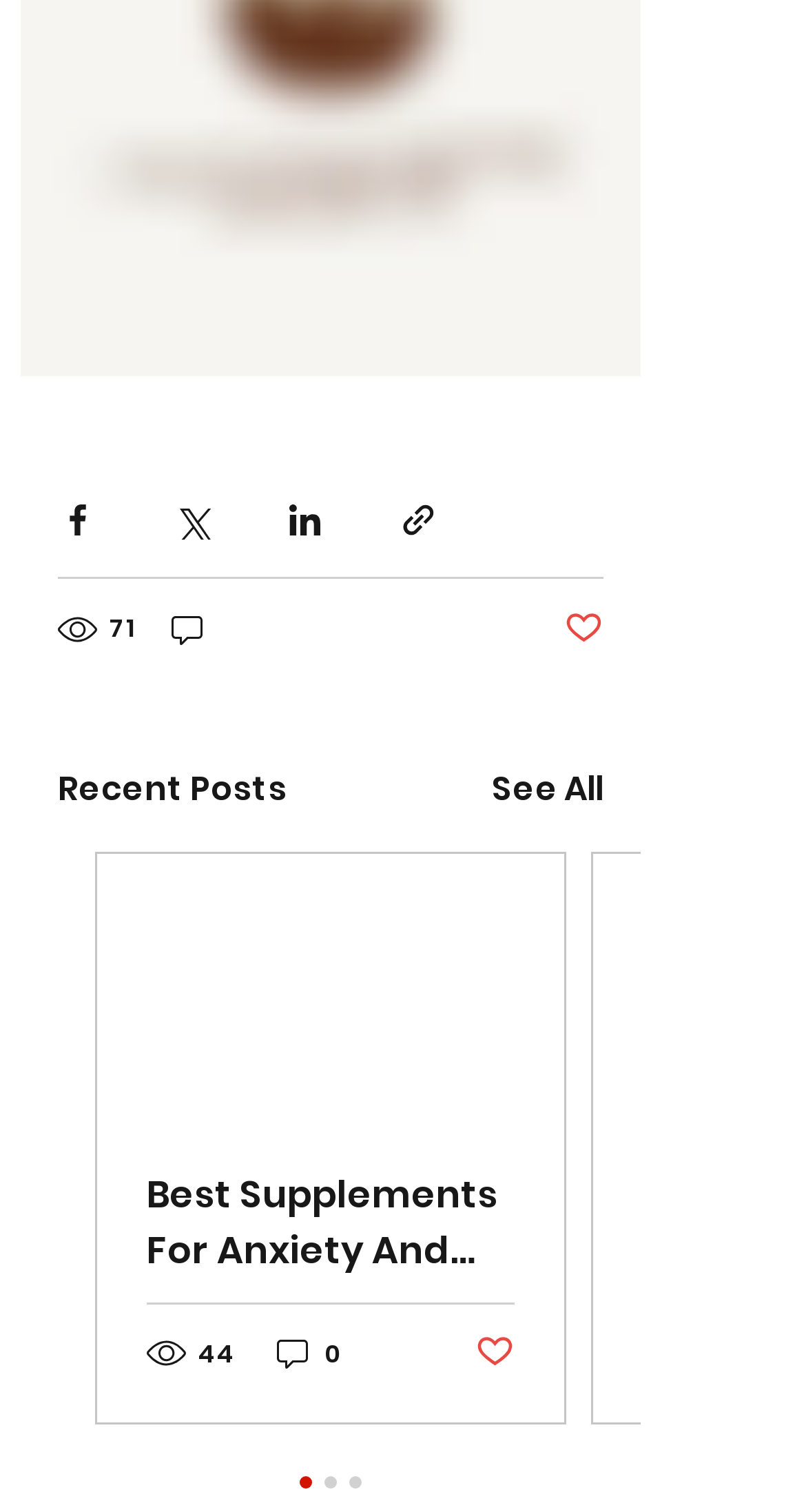How many comments does the first post have?
Provide an in-depth answer to the question, covering all aspects.

The first post has 0 comments, as indicated by the text '0 comments' next to the post.